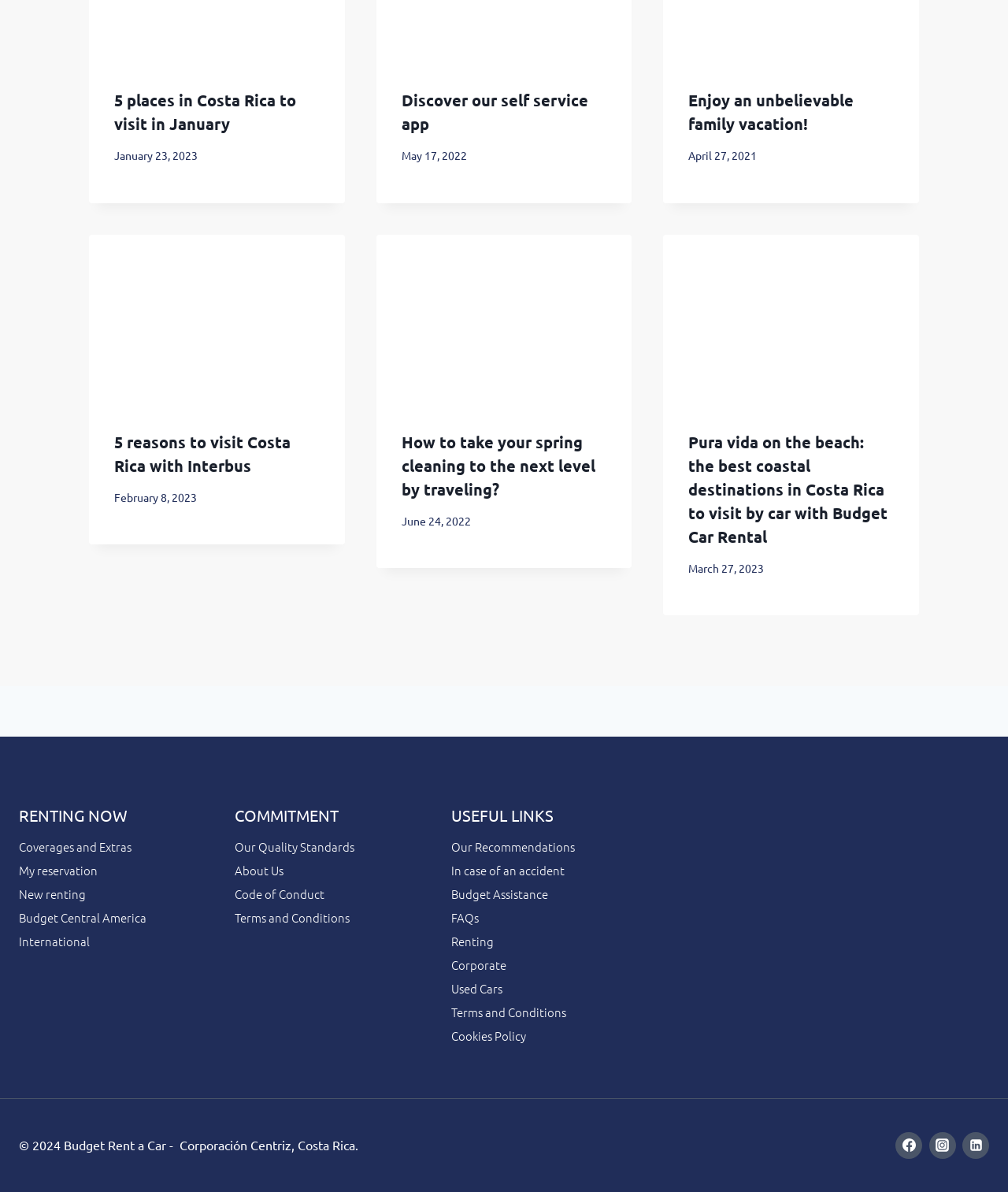Determine the bounding box coordinates of the clickable element to achieve the following action: 'Reply'. Provide the coordinates as four float values between 0 and 1, formatted as [left, top, right, bottom].

None